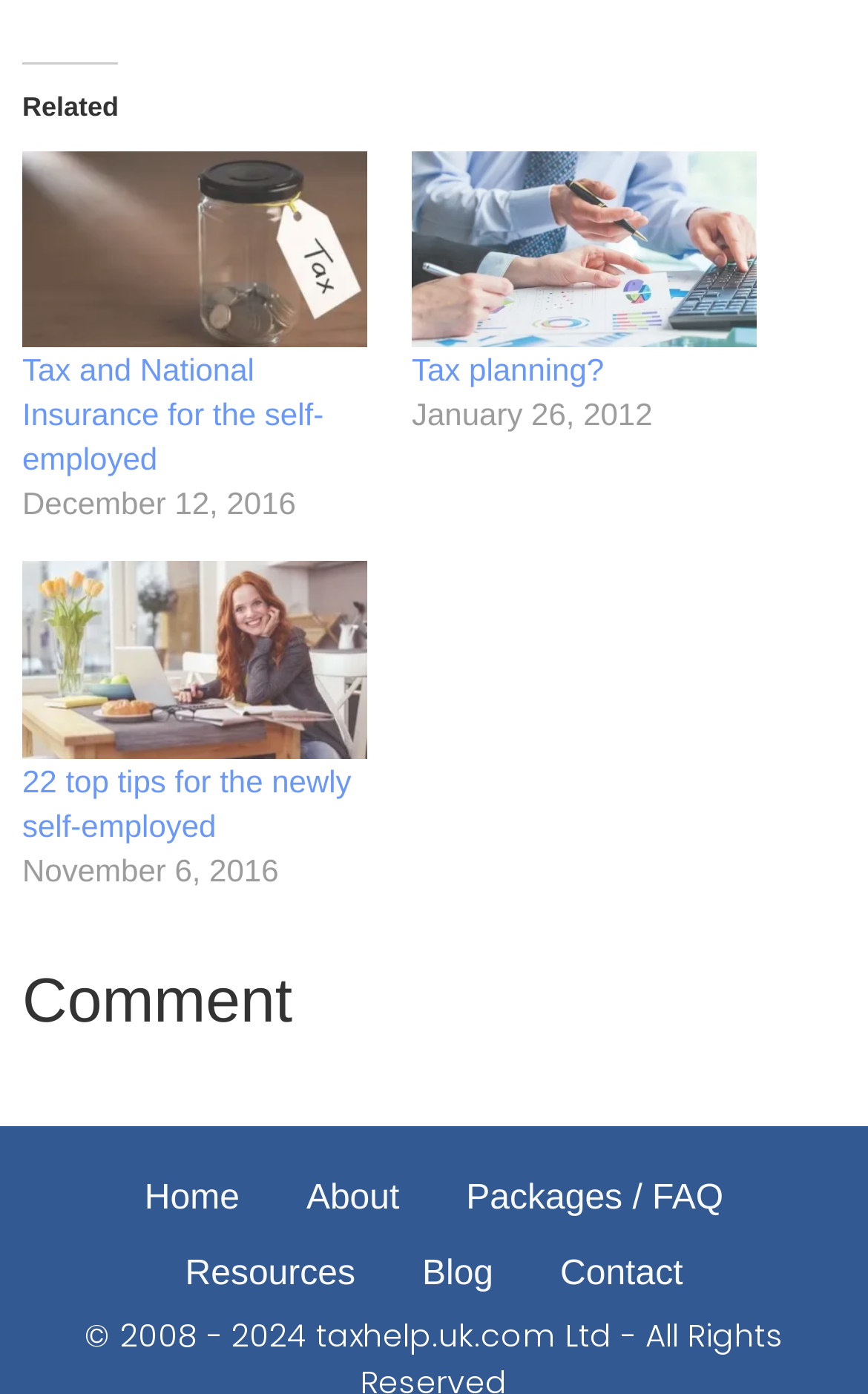Predict the bounding box coordinates of the UI element that matches this description: "Packages / FAQ". The coordinates should be in the format [left, top, right, bottom] with each value between 0 and 1.

[0.499, 0.834, 0.872, 0.888]